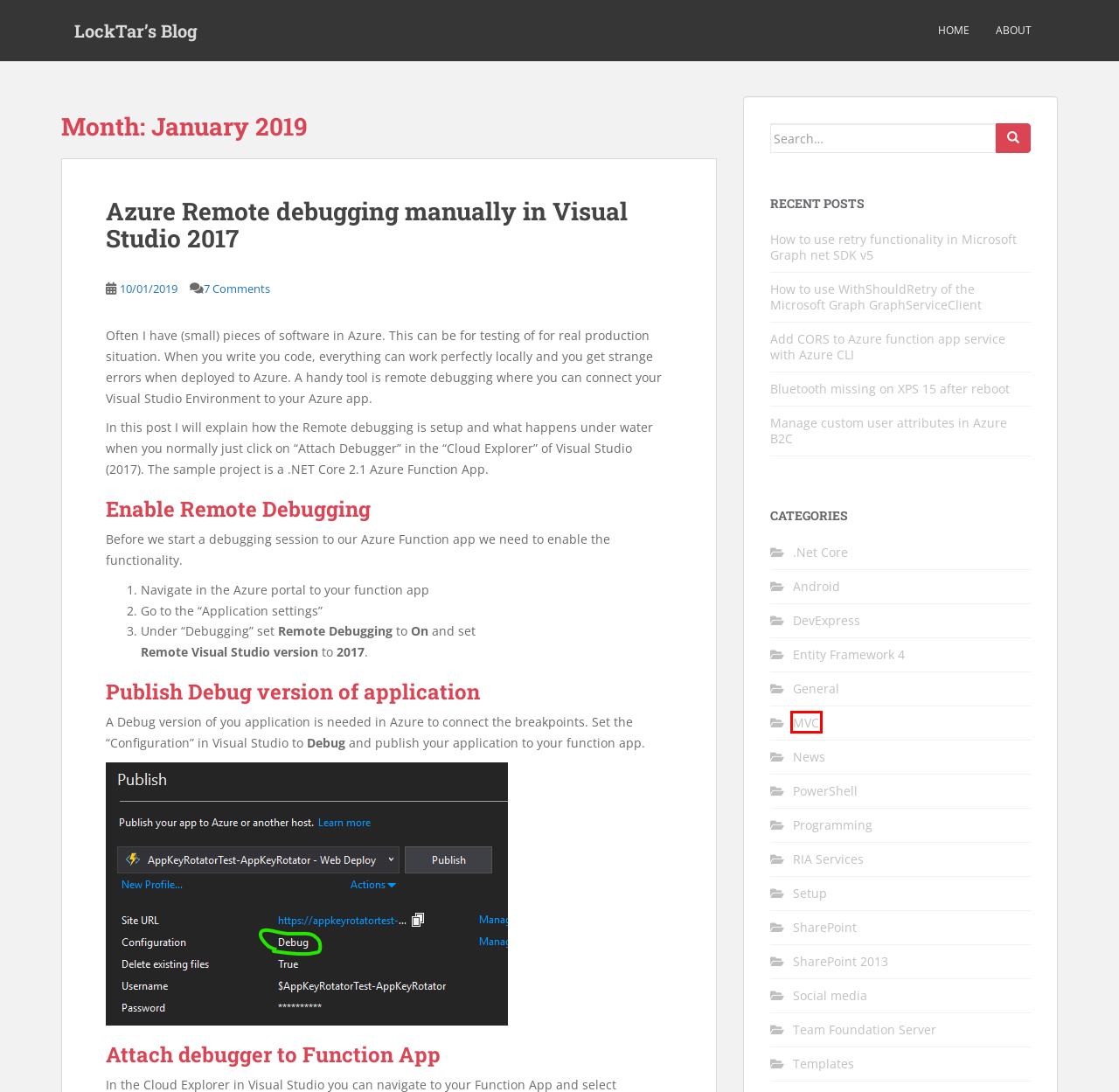Observe the provided screenshot of a webpage that has a red rectangle bounding box. Determine the webpage description that best matches the new webpage after clicking the element inside the red bounding box. Here are the candidates:
A. How to use retry functionality in Microsoft Graph net SDK v5 – LockTar’s Blog
B. Azure Remote debugging manually in Visual Studio 2017 – LockTar’s Blog
C. MVC – LockTar’s Blog
D. Add CORS to Azure function app service with Azure CLI – LockTar’s Blog
E. LockTar’s Blog – A developing blog about Microsoft products
F. News – LockTar’s Blog
G. Bluetooth missing on XPS 15 after reboot – LockTar’s Blog
H. Social media – LockTar’s Blog

C